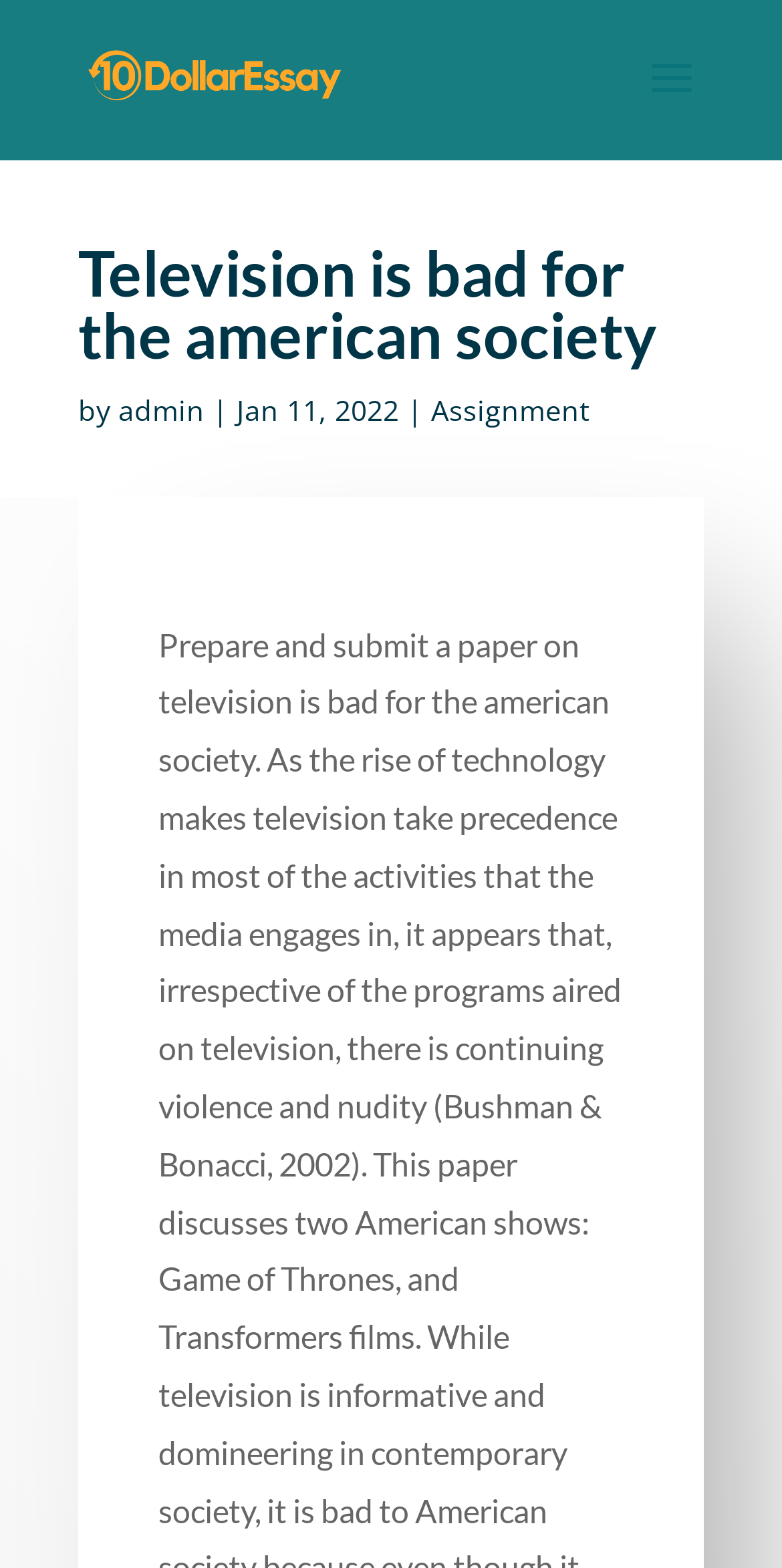When was the article published?
Identify the answer in the screenshot and reply with a single word or phrase.

Jan 11, 2022